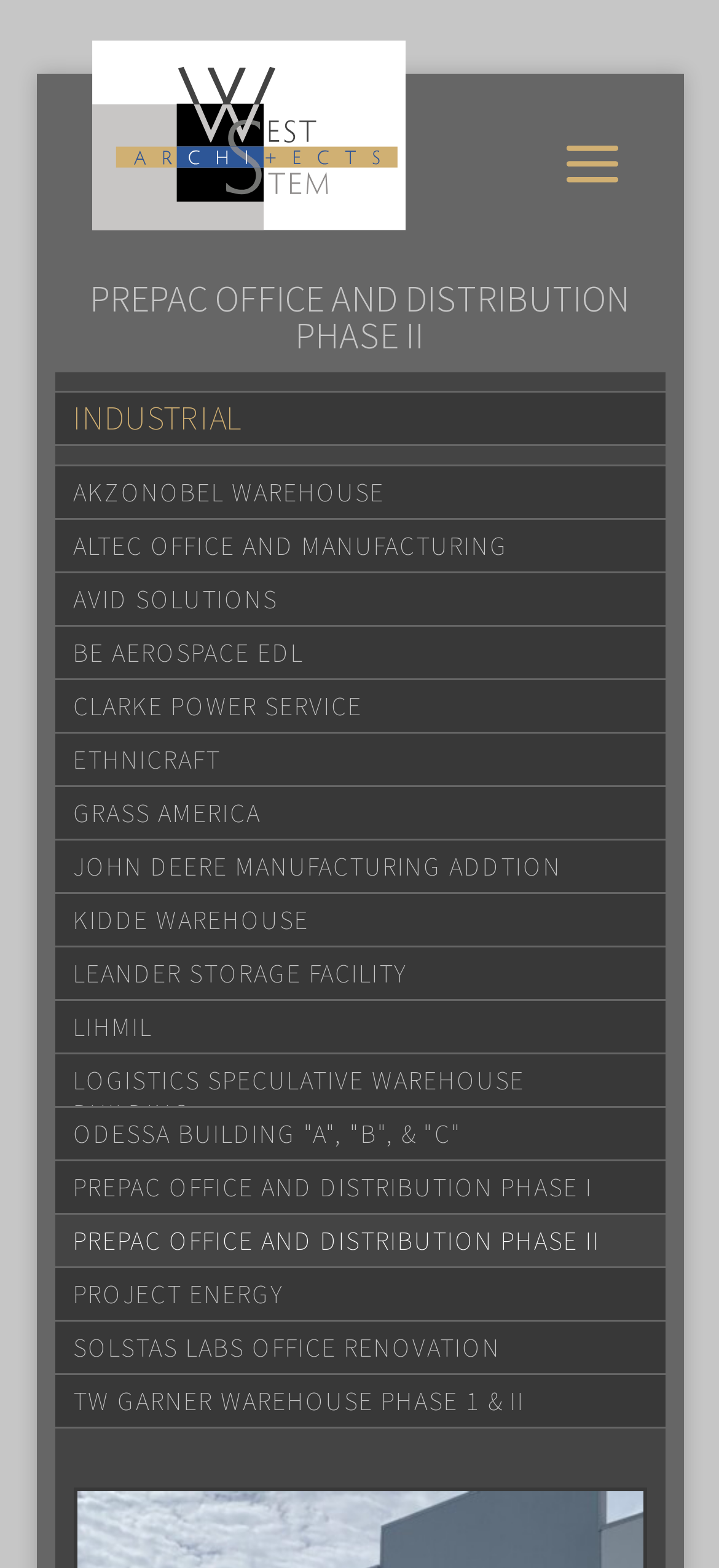Find the bounding box coordinates of the clickable area required to complete the following action: "Visit West & Stem Architecture homepage".

[0.128, 0.092, 0.564, 0.113]